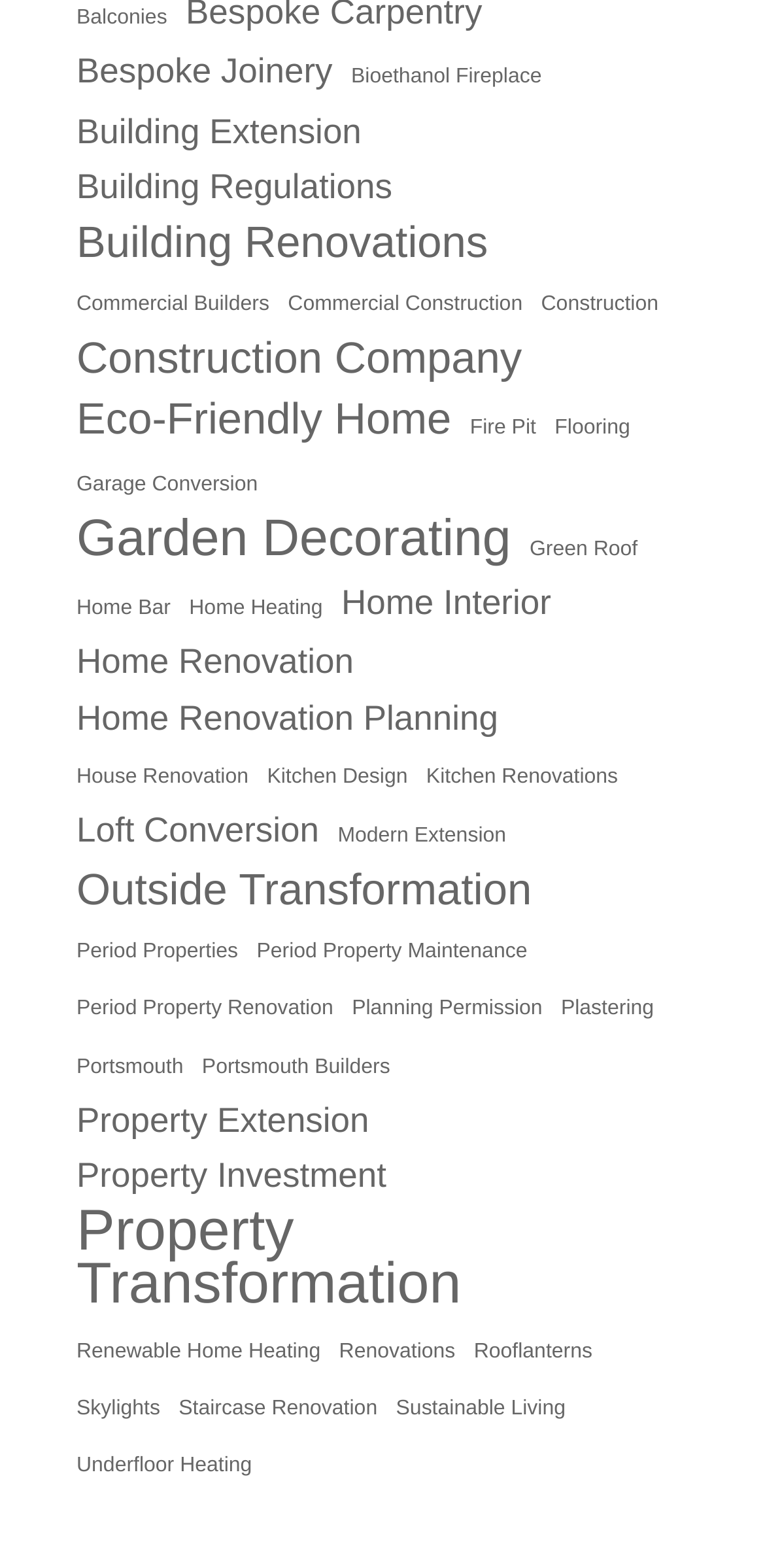Identify the bounding box for the element characterized by the following description: "Renewable Home Heating".

[0.1, 0.845, 0.419, 0.879]